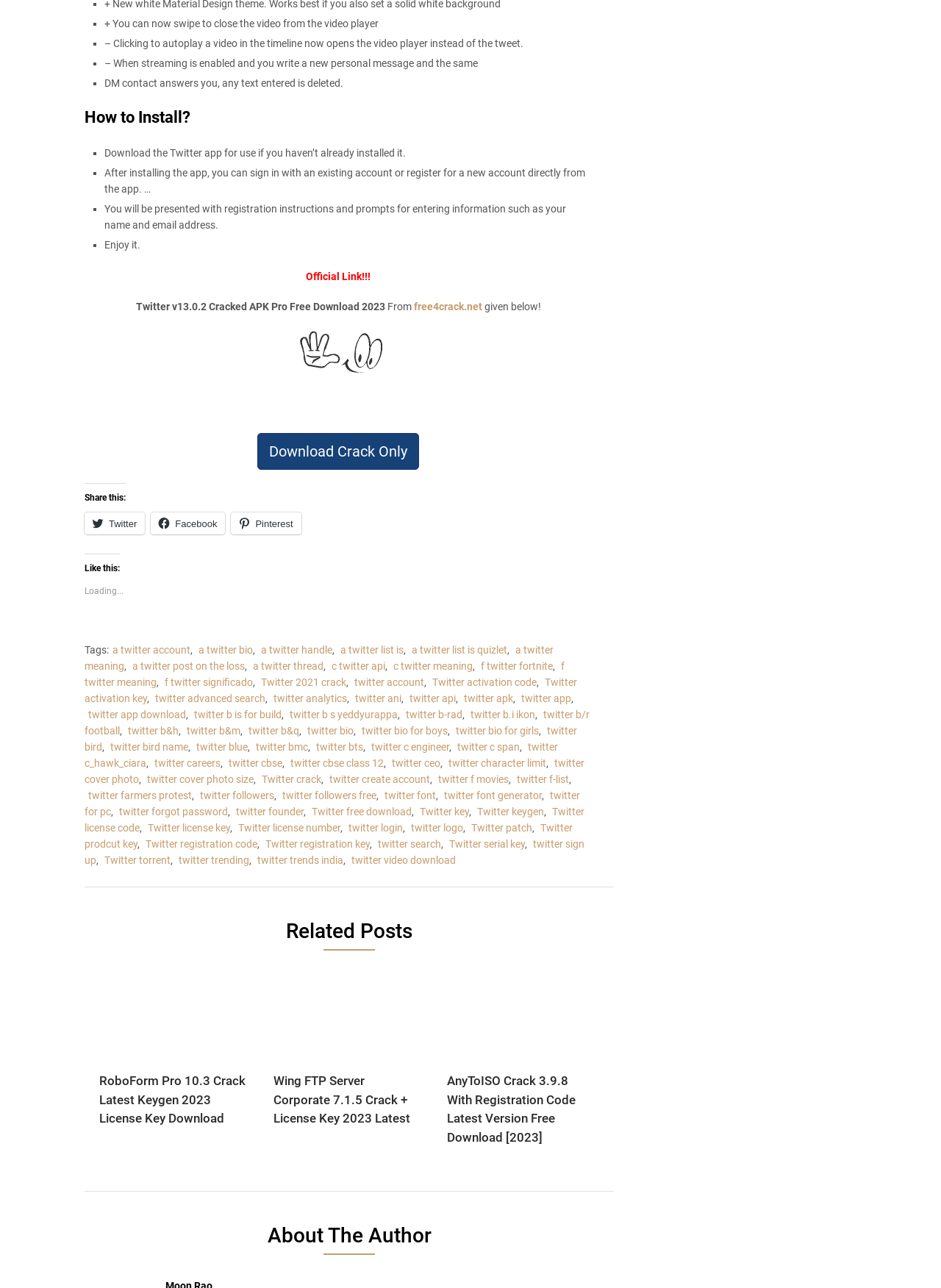Locate the bounding box coordinates of the area where you should click to accomplish the instruction: "Share on Twitter".

[0.09, 0.398, 0.154, 0.415]